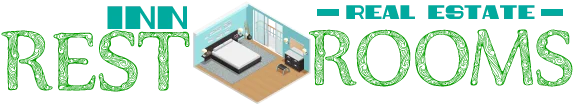What is the purpose of the design?
Provide a detailed answer to the question, using the image to inform your response.

The purpose of the design is 'to attract potential renters' because the caption states that the visual serves to attract potential renters by emphasizing the appeal of the space within the context of office rentals, making it engaging for users interested in real estate opportunities.